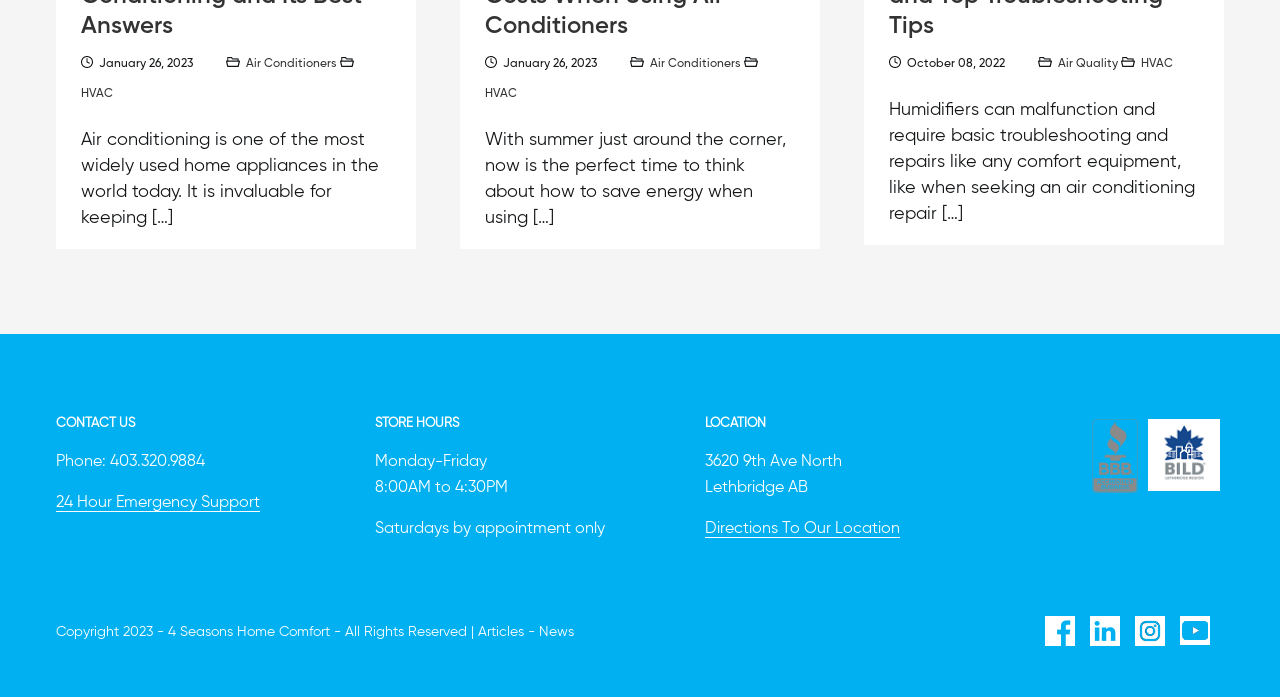Locate the bounding box coordinates of the item that should be clicked to fulfill the instruction: "Visit Instagram page".

[0.886, 0.884, 0.91, 0.927]